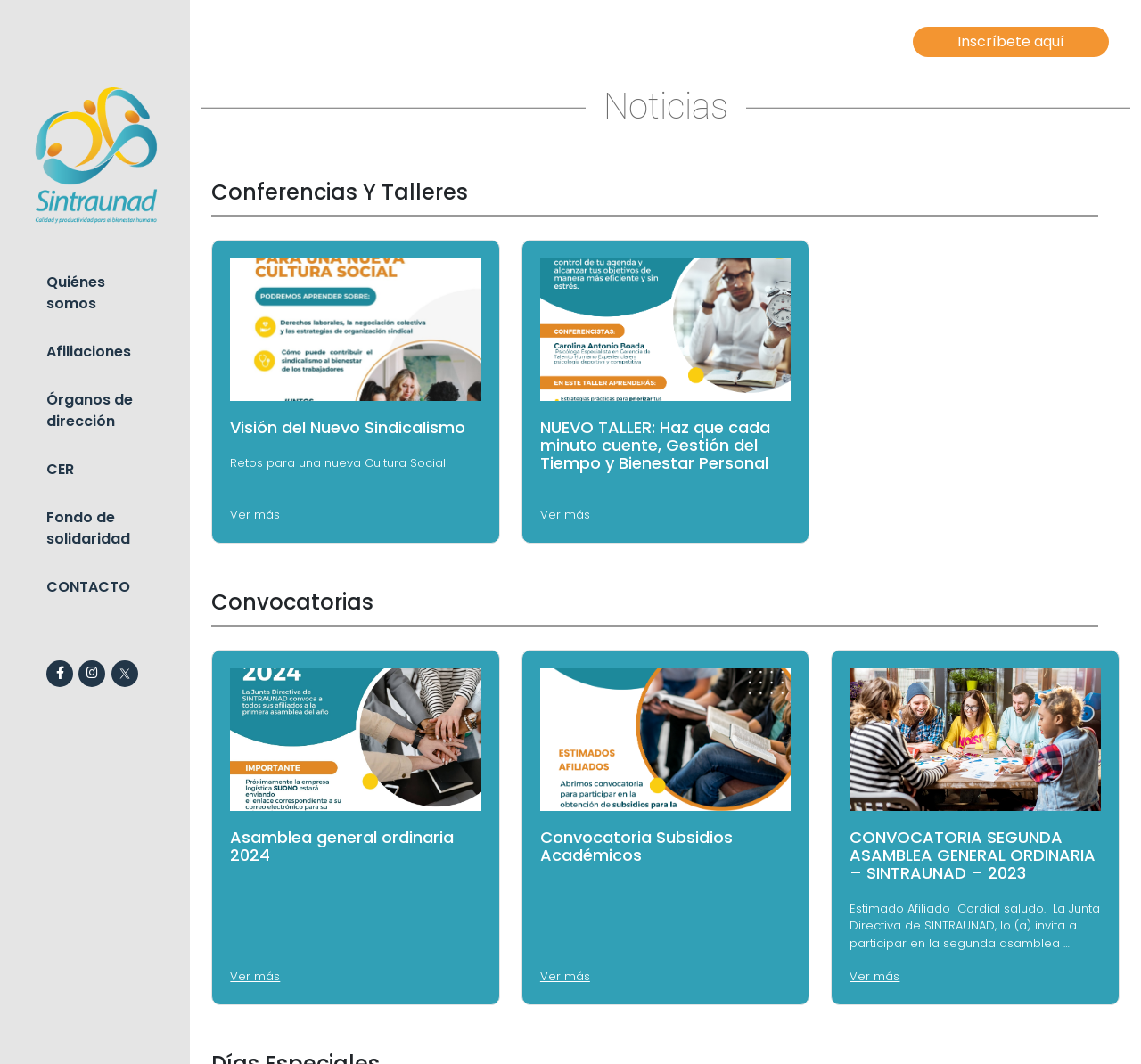Describe all visible elements and their arrangement on the webpage.

The webpage appears to be a portal for SINTRAUNAD, a union or organization. At the top, there is a prominent link to "Inscríbete aquí" (Register here) and a smaller link with an image. Below this, there are several links to different sections of the website, including "Quiénes somos" (About us), "Afiliaciones" (Affiliations), "Órganos de dirección" (Direction organs), and others.

On the left side of the page, there are three main sections: "Noticias" (News), "Conferencias Y Talleres" (Conferences and Workshops), and "Convocatorias" (Calls). Each section has a heading and contains links to specific articles or events, accompanied by images. The "Noticias" section has two articles, one about "Visión del Nuevo Sindicalismo" (Vision of New Unionism) and another about a time management workshop. The "Conferencias Y Talleres" section has two links to upcoming events, and the "Convocatorias" section has three links to different calls, including an assembly and a scholarship application.

In the middle of the page, there is a long text block with a message from the organization's board of directors, inviting members to participate in an upcoming assembly and emphasizing the importance of their participation. This text is accompanied by several links to "Ver más" (See more) and images. Overall, the webpage appears to be a hub for members of SINTRAUNAD to access information about the organization's activities, events, and news.